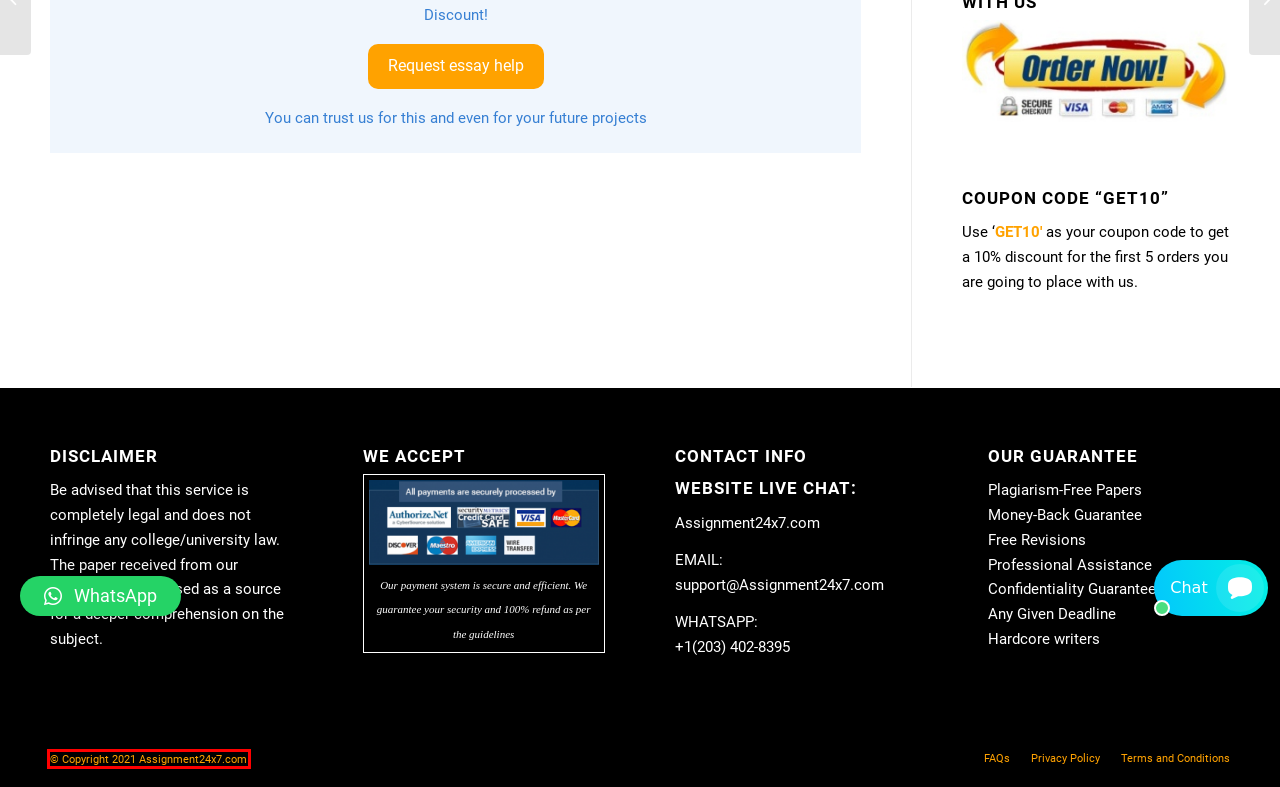Provided is a screenshot of a webpage with a red bounding box around an element. Select the most accurate webpage description for the page that appears after clicking the highlighted element. Here are the candidates:
A. Services - assignment24x7.com
B. The Ancient Egypt Short - assignment24x7.com
C. Hittite Land Deed and The Code of Nesilim Discussion - assignment24x7.com
D. About Us - assignment24x7.com
E. Terms and Conditions - assignment24x7.com
F. assignment24x7.com
G. PREMIUM ESSAY WRITING SERVICE - assignment24x7.com
H. Privacy Policy - assignment24x7.com

F